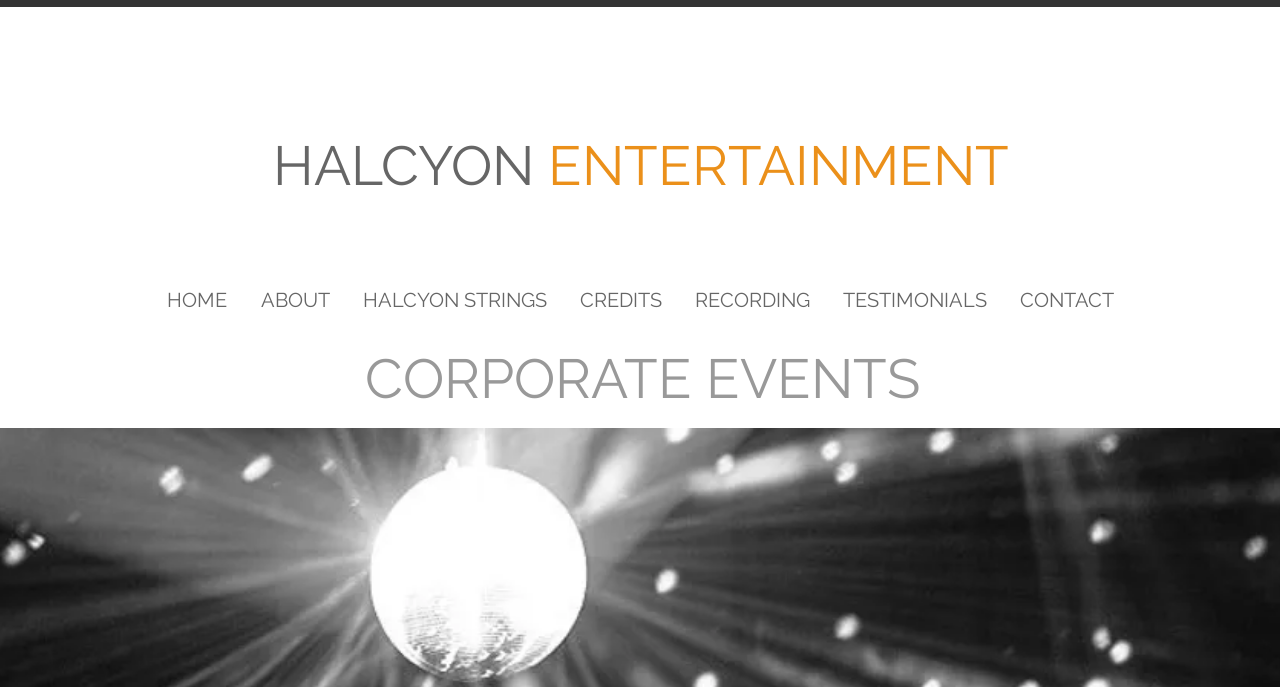Generate an in-depth caption that captures all aspects of the webpage.

The webpage is about Halcyon Entertainment, a corporate events company. At the top, there is a large heading that reads "HALCYON ENTERTAINMENT" with a link to the company's homepage. Below this heading, there is a navigation menu with seven links: "HOME", "ABOUT", "HALCYON STRINGS", "CREDITS", "RECORDING", "TESTIMONIALS", and "CONTACT". These links are aligned horizontally and take up most of the width of the page.

Further down, there is a prominent heading that reads "CORPORATE EVENTS", which suggests that this page is specifically about the company's corporate event services.